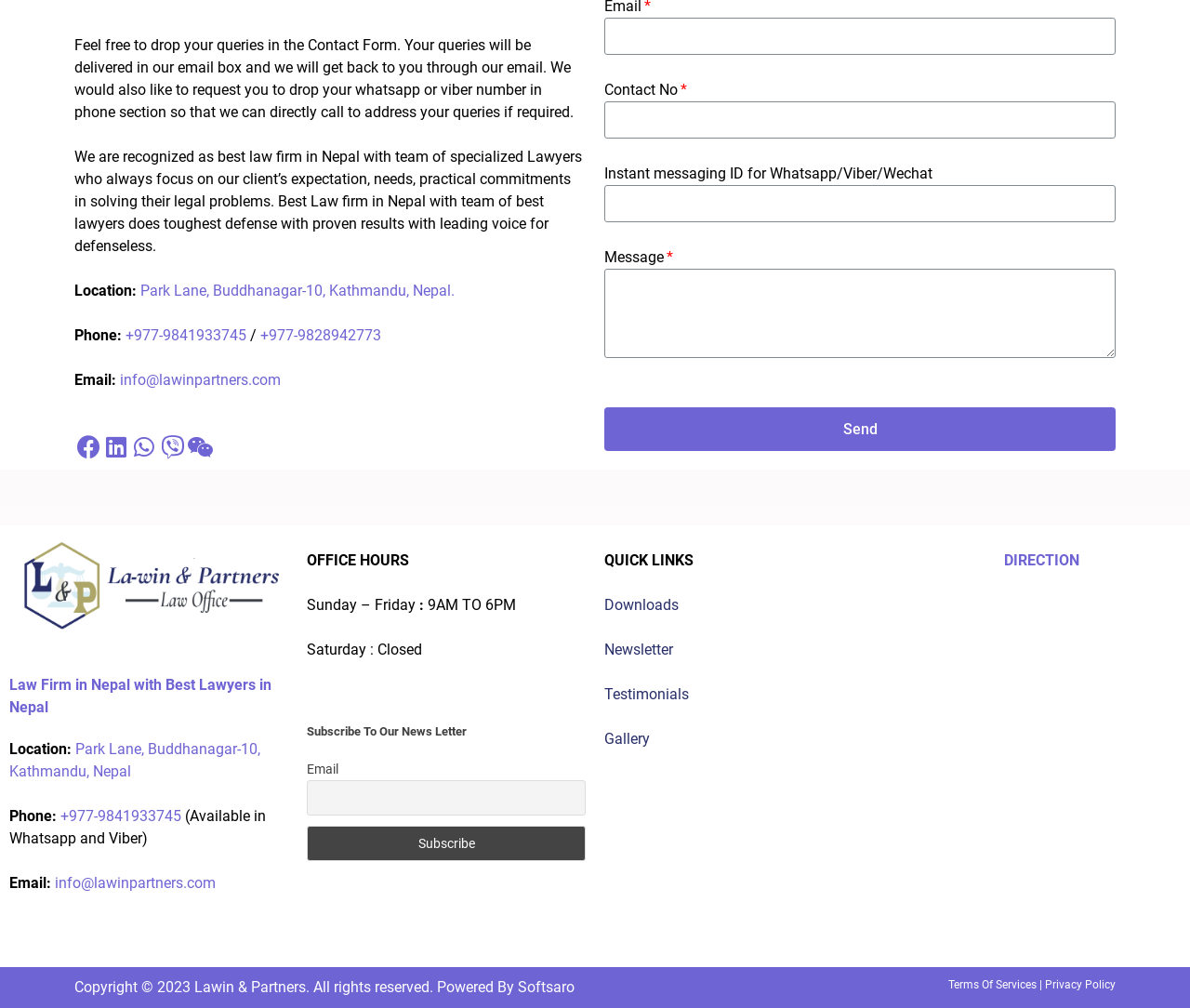Locate the bounding box coordinates of the element that should be clicked to fulfill the instruction: "Search for something".

None